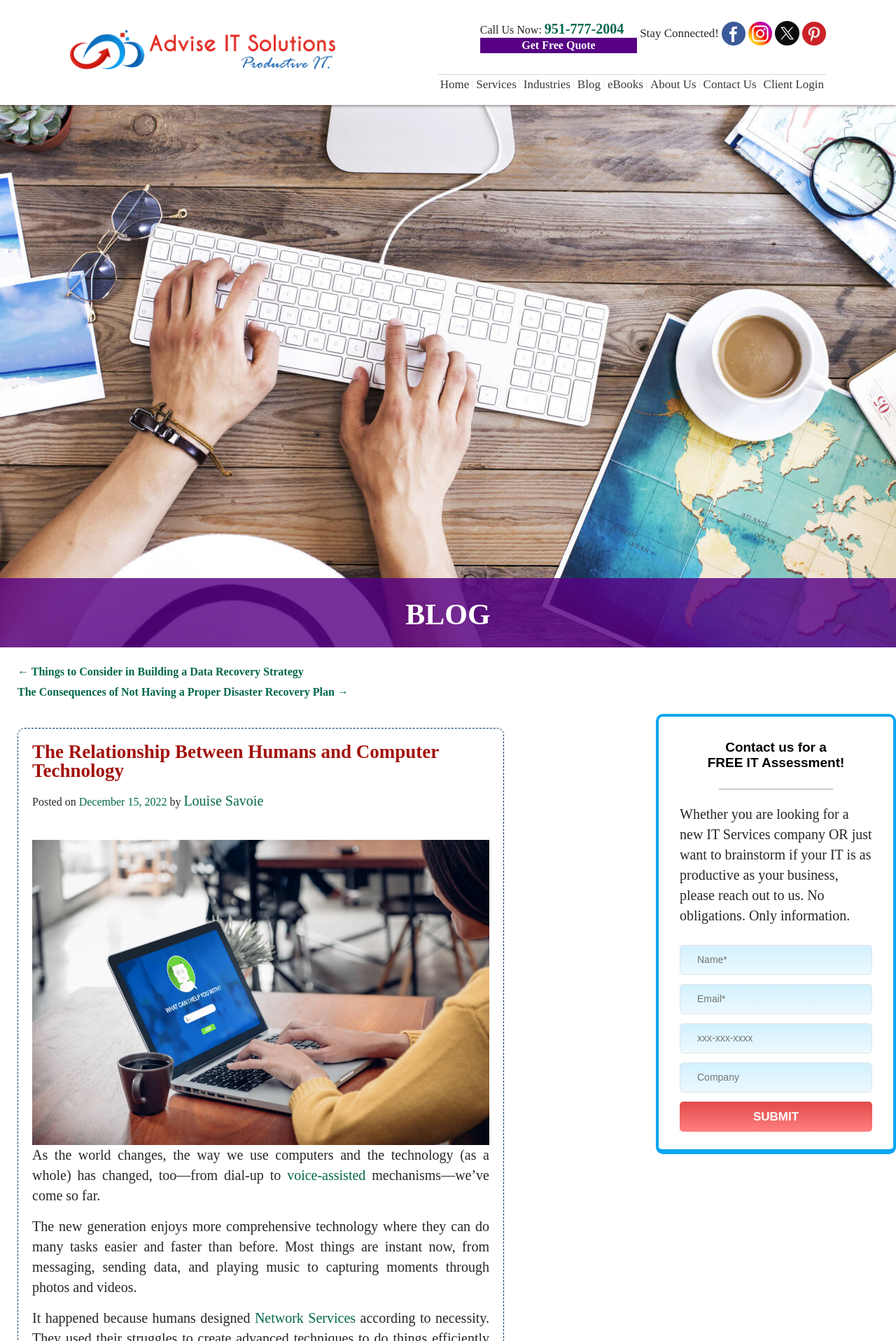Given the webpage screenshot and the description, determine the bounding box coordinates (top-left x, top-left y, bottom-right x, bottom-right y) that define the location of the UI element matching this description: alt="Advise IT Solutions"

[0.078, 0.023, 0.374, 0.032]